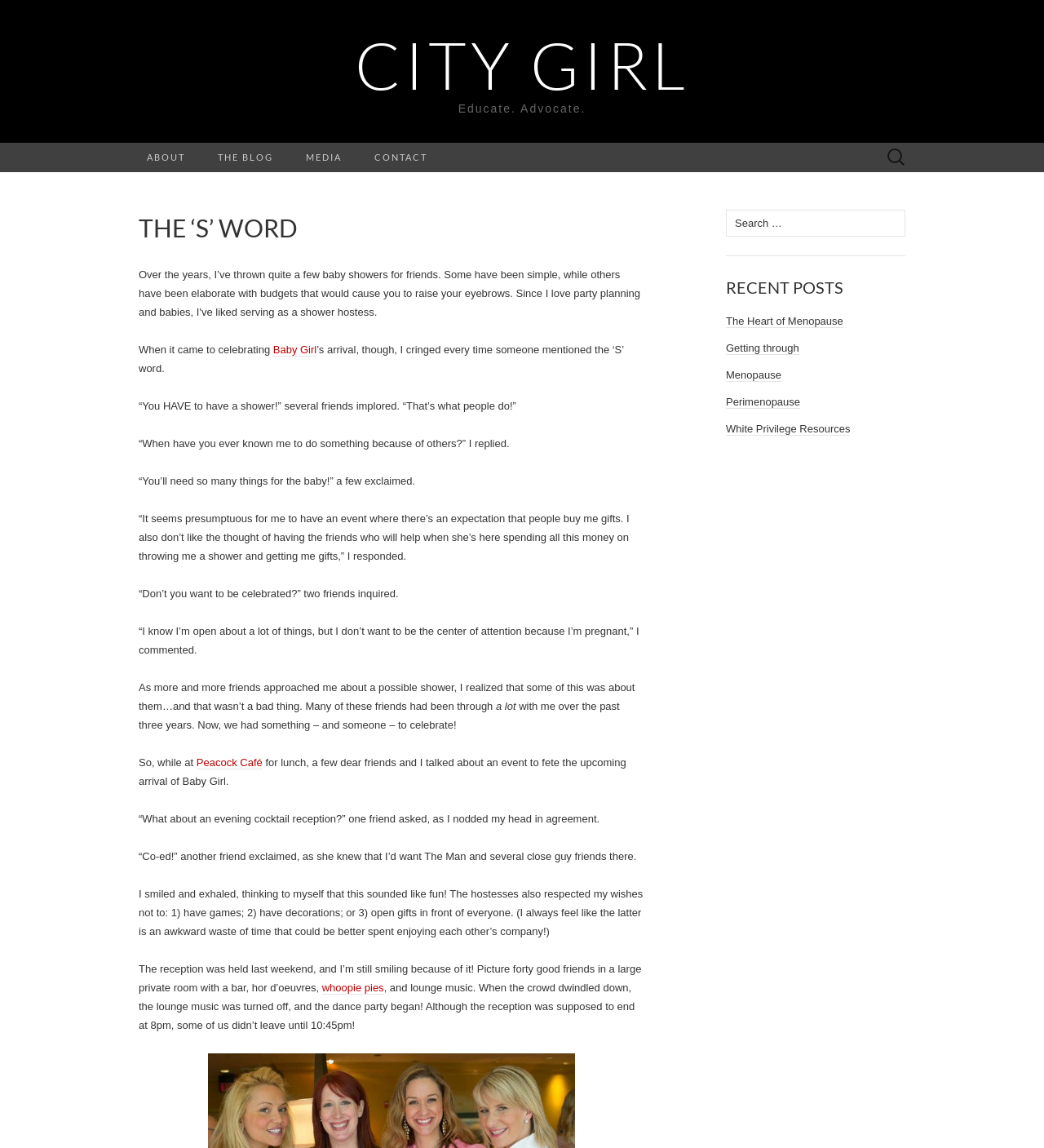Locate the bounding box coordinates of the element that should be clicked to fulfill the instruction: "Search for something".

[0.842, 0.124, 0.875, 0.15]